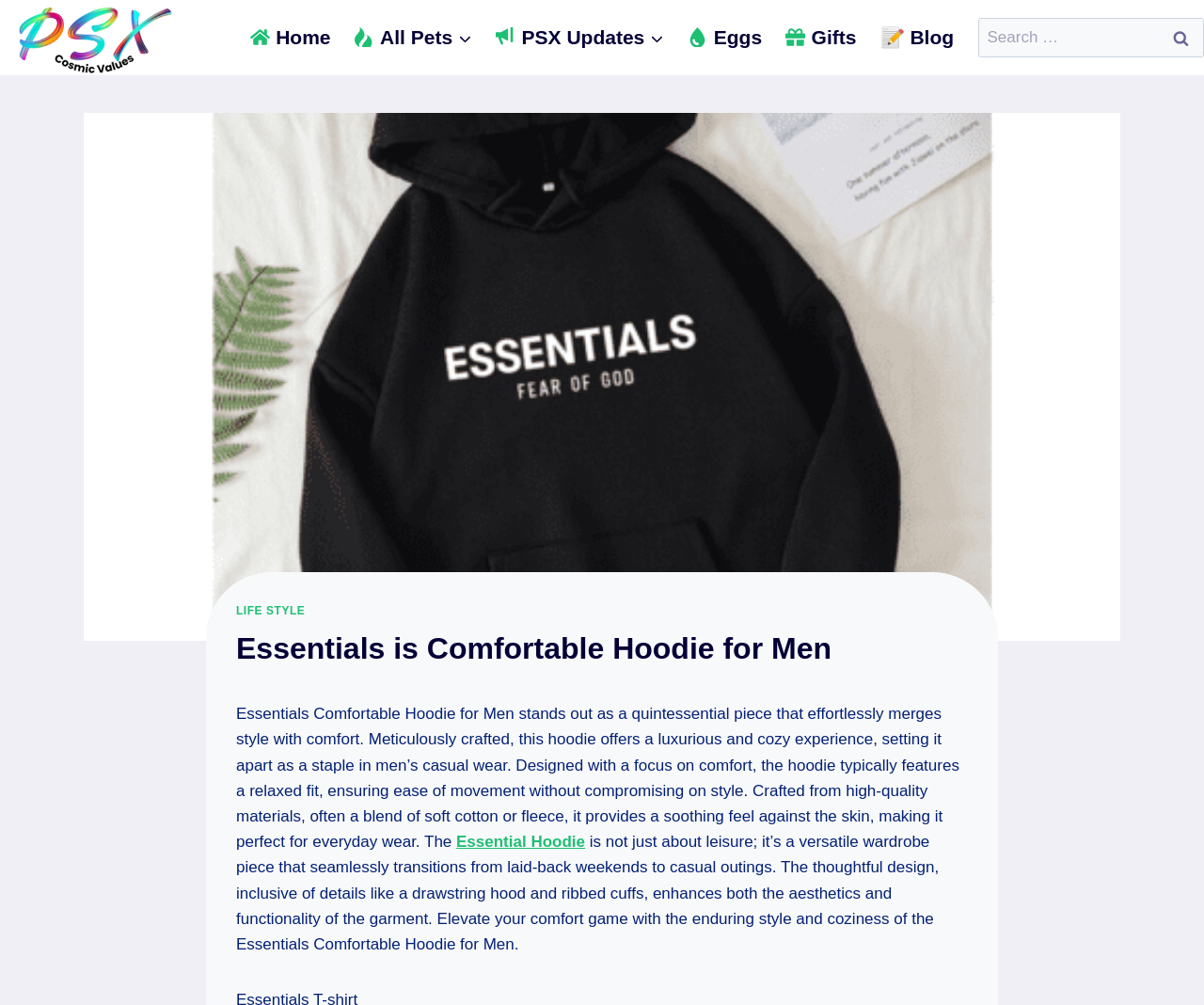Determine the bounding box coordinates of the clickable region to follow the instruction: "Click the site logo".

[0.0, 0.0, 0.156, 0.075]